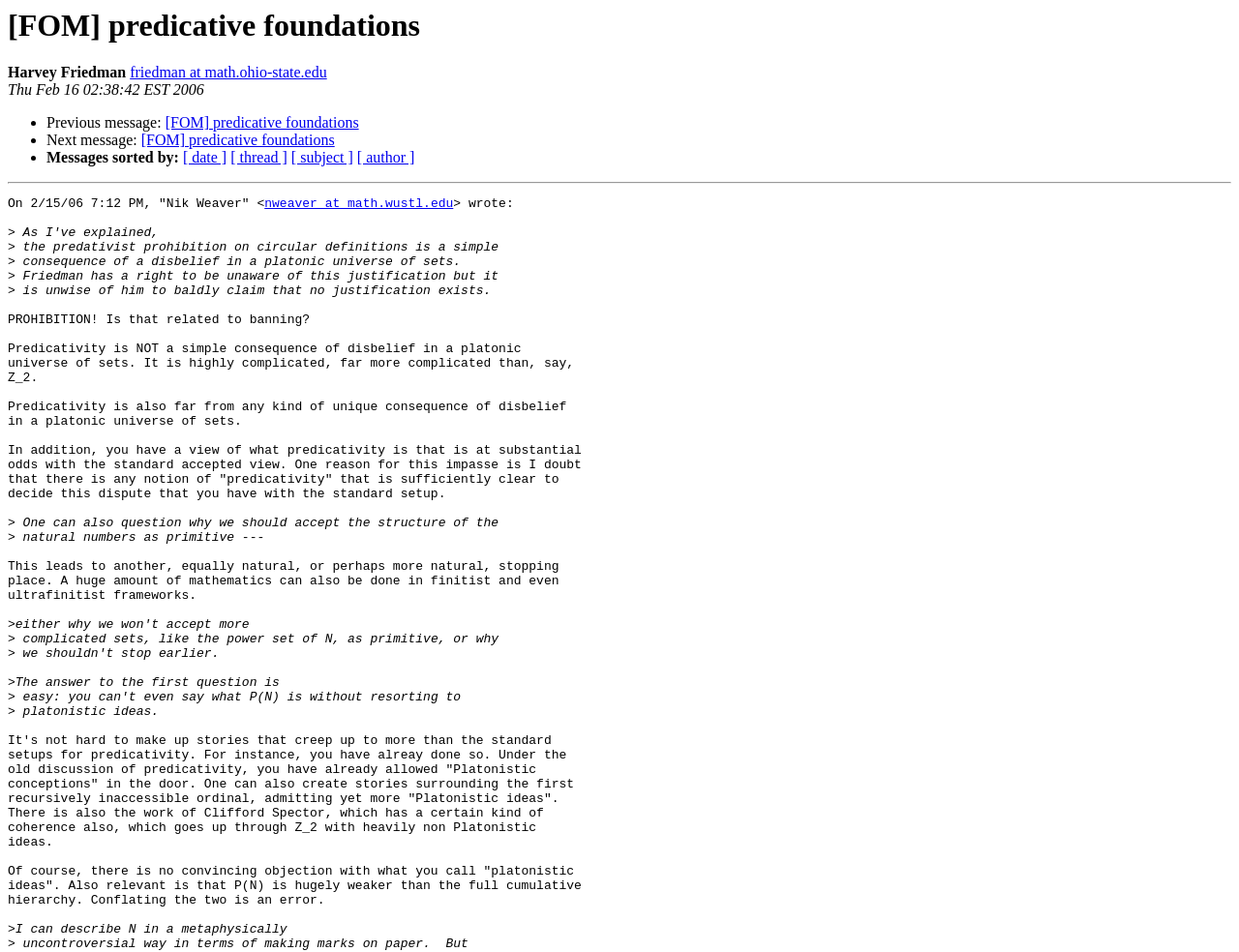Can you give a detailed response to the following question using the information from the image? What is the email address of Nik Weaver?

The email address of Nik Weaver is mentioned as nweaver at math.wustl.edu, which is specified in the link element with bounding box coordinates [0.213, 0.207, 0.366, 0.222].